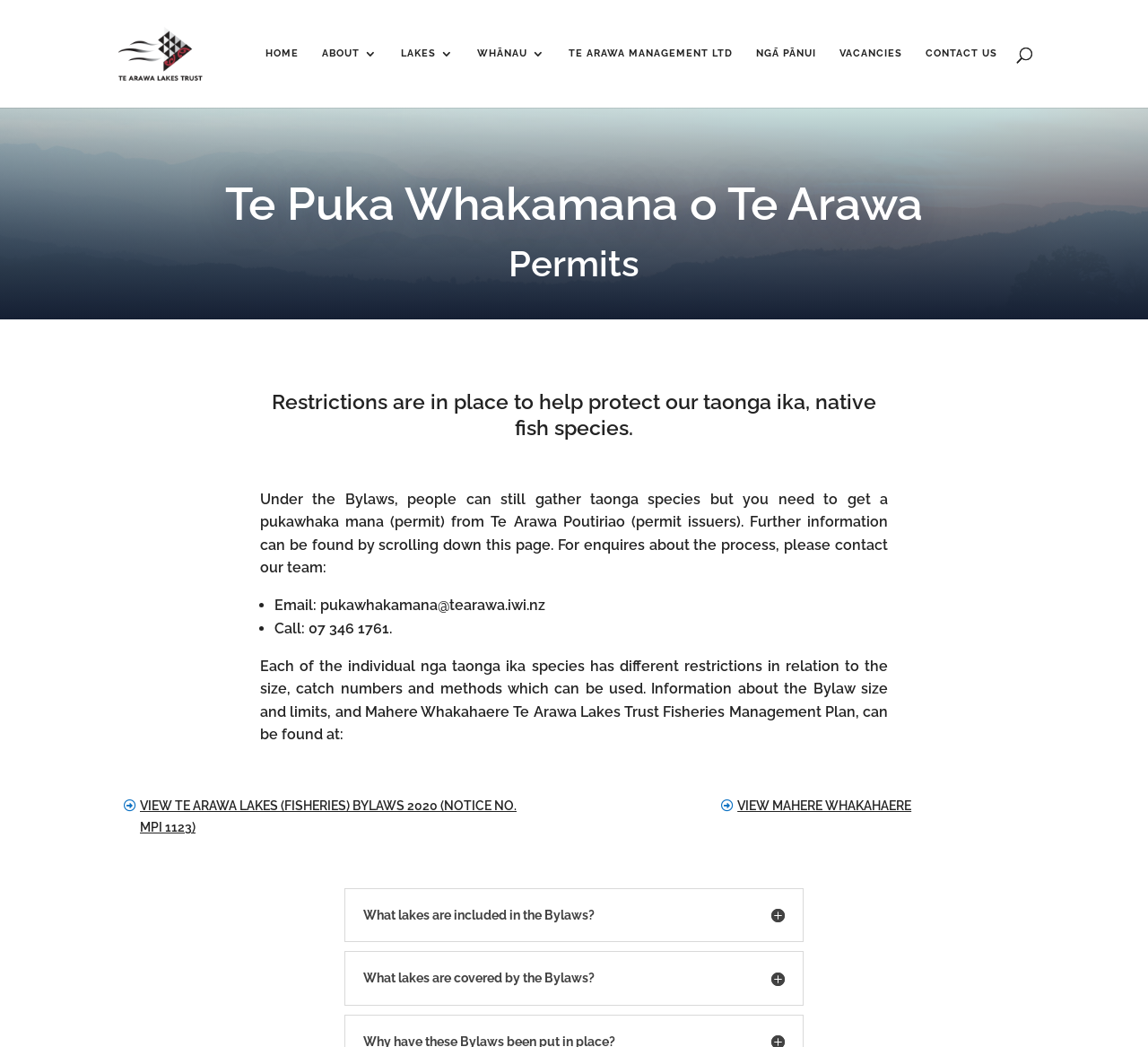Please identify the bounding box coordinates of the region to click in order to complete the given instruction: "Click on the 'HOME' link". The coordinates should be four float numbers between 0 and 1, i.e., [left, top, right, bottom].

[0.231, 0.045, 0.26, 0.103]